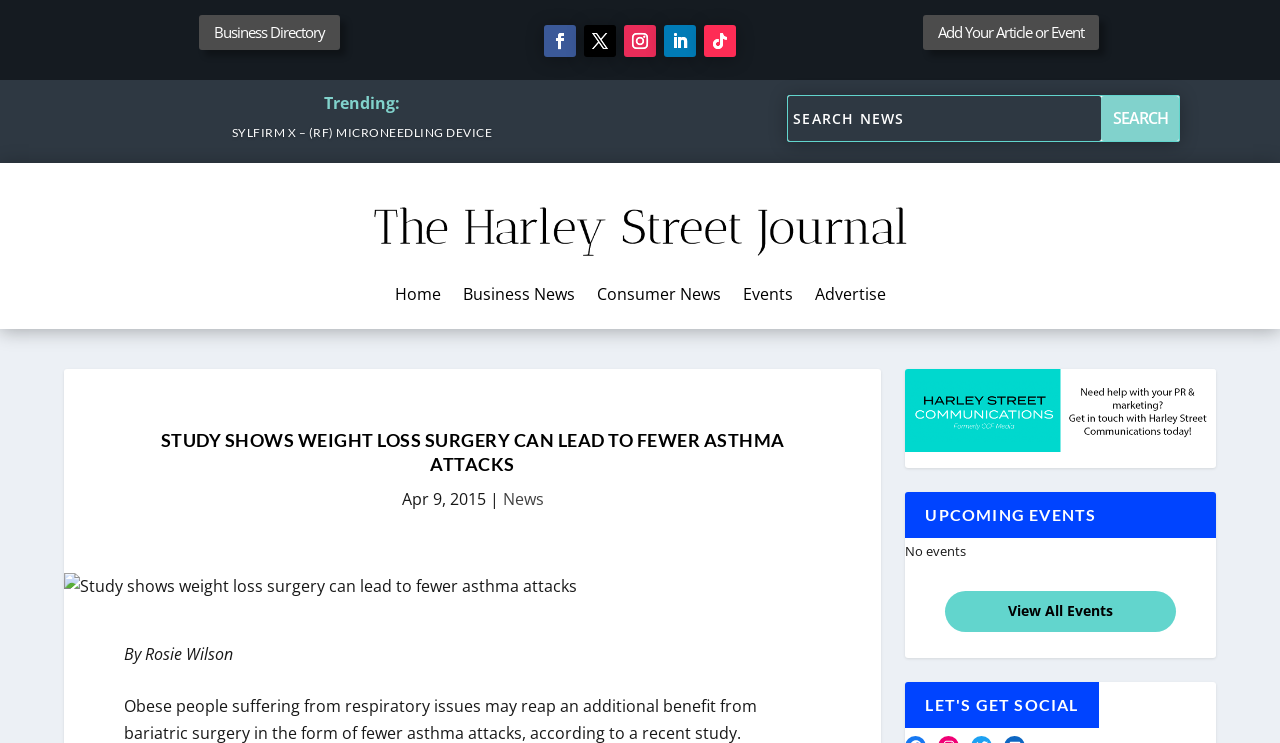Bounding box coordinates must be specified in the format (top-left x, top-left y, bottom-right x, bottom-right y). All values should be floating point numbers between 0 and 1. What are the bounding box coordinates of the UI element described as: Business News

[0.361, 0.387, 0.449, 0.416]